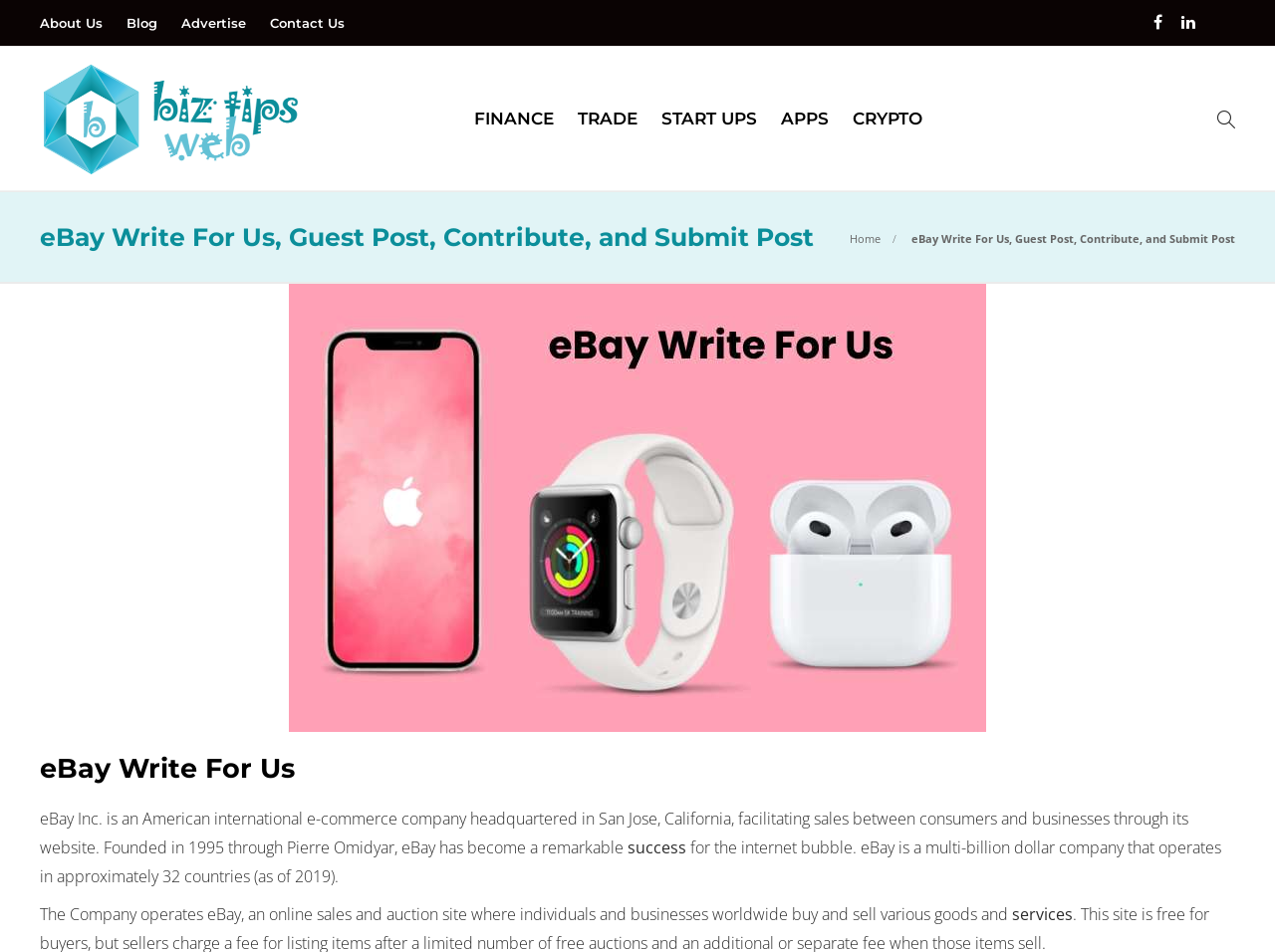What is eBay?
Please provide a comprehensive and detailed answer to the question.

I found the answer by reading the text 'eBay Inc. is an American international e-commerce company headquartered in San Jose, California, facilitating sales between consumers and businesses through its website.' which provides a description of what eBay is.